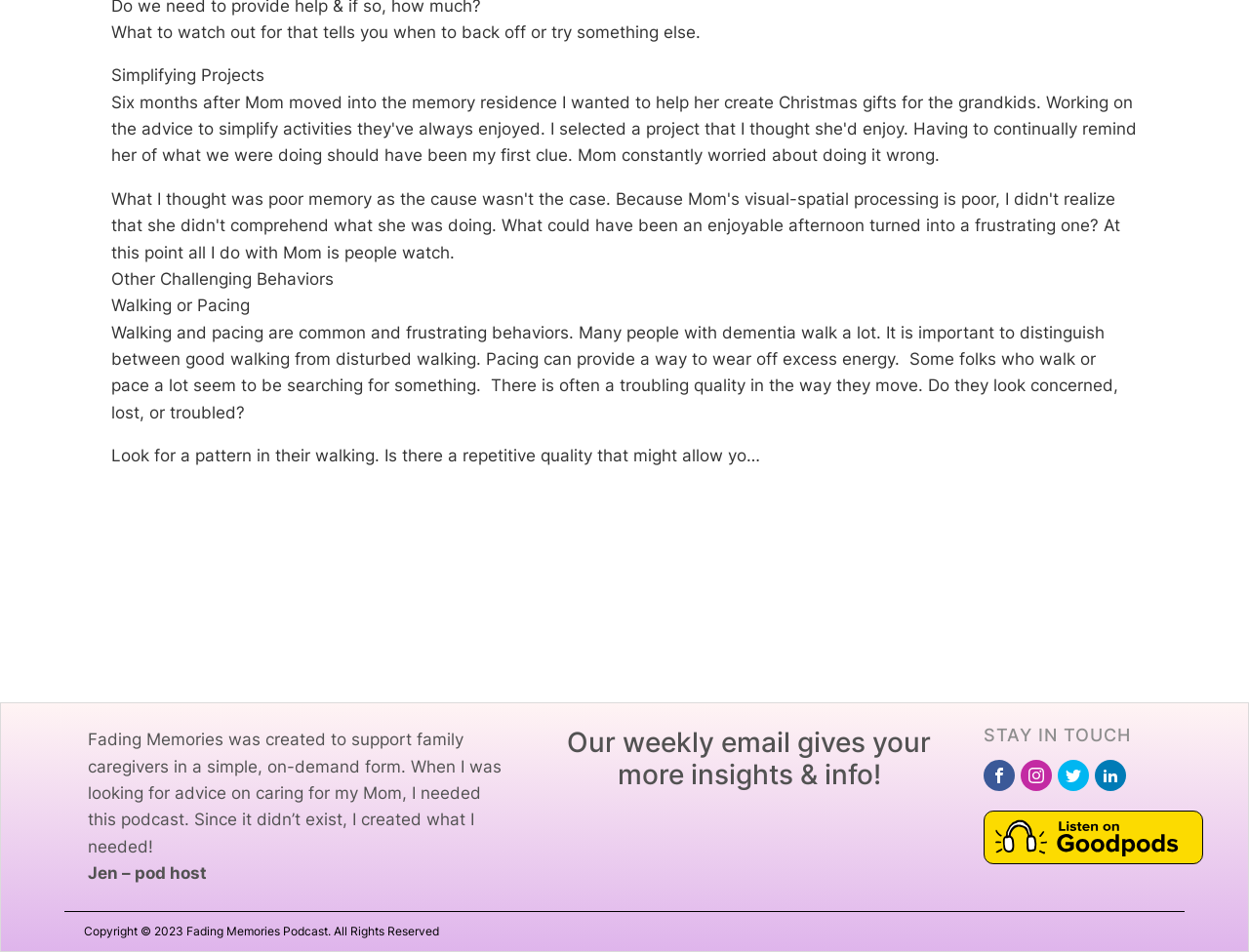Identify the bounding box coordinates of the HTML element based on this description: "Visit our Facebook".

[0.788, 0.799, 0.813, 0.831]